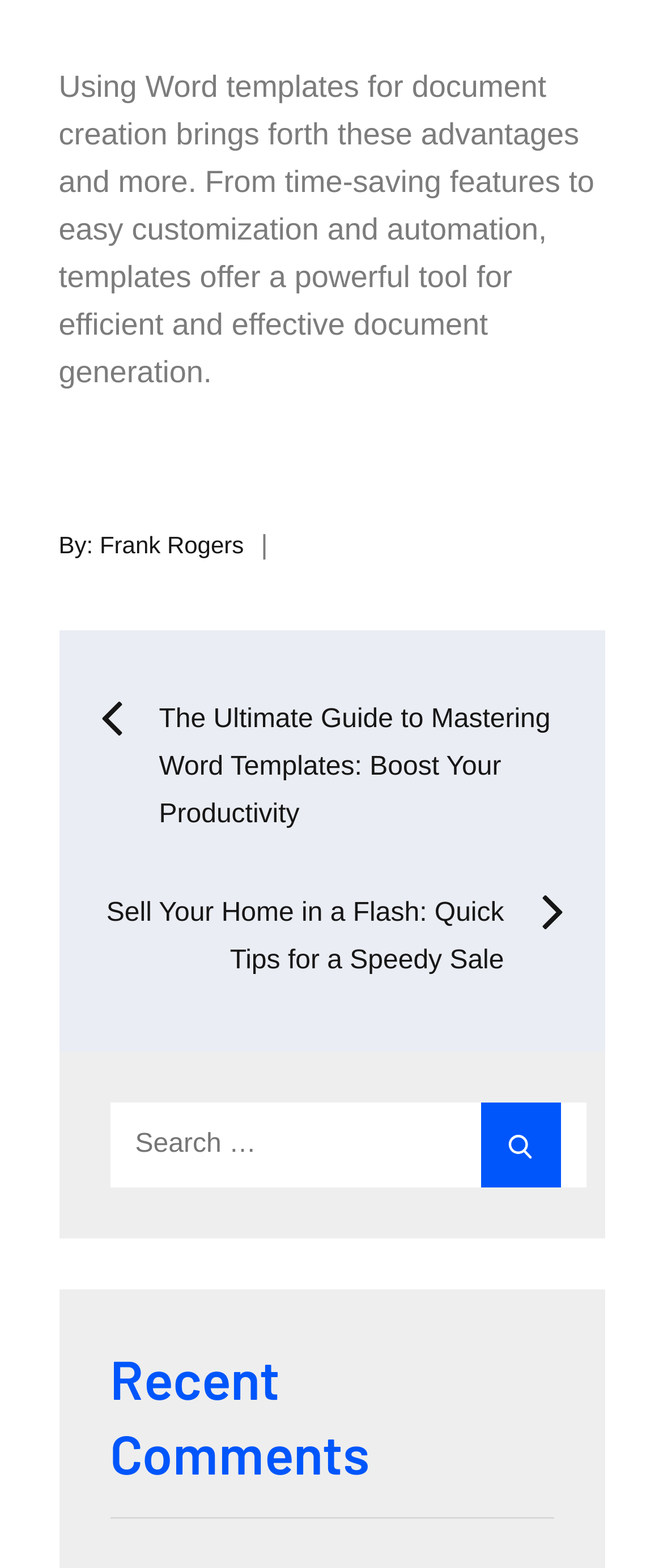What is the section below the search box?
Refer to the screenshot and deliver a thorough answer to the question presented.

The section below the search box is labeled as 'Recent Comments', which suggests that it displays a list of recent comments on the website.